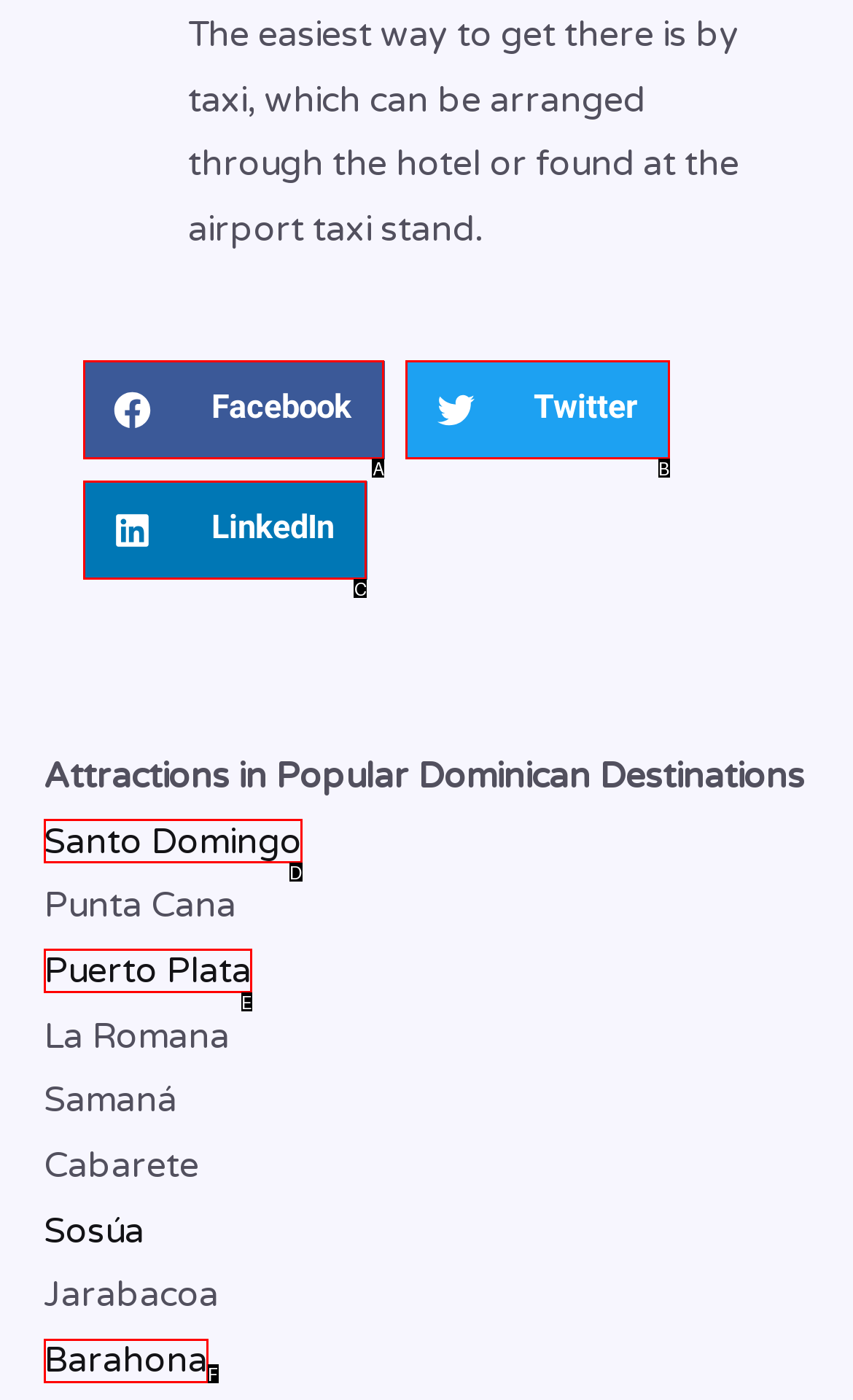Determine which option fits the following description: Puerto Plata
Answer with the corresponding option's letter directly.

E